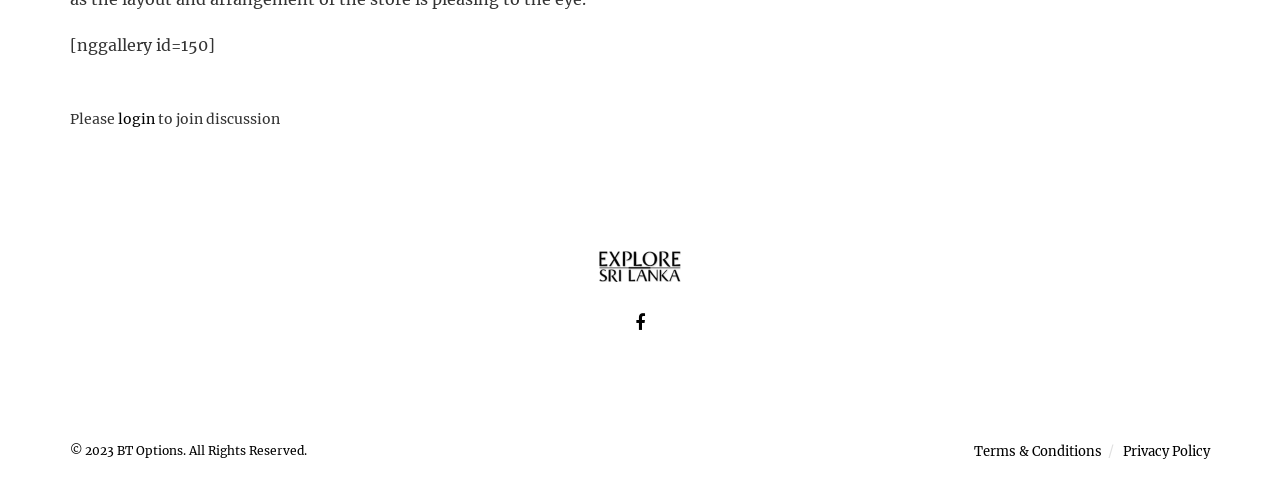What is the logo of Explore Sri Lanka?
Offer a detailed and exhaustive answer to the question.

The logo of Explore Sri Lanka is an image element located at [0.468, 0.519, 0.532, 0.583] with the text 'exlpore-sri-lanka-logo'.